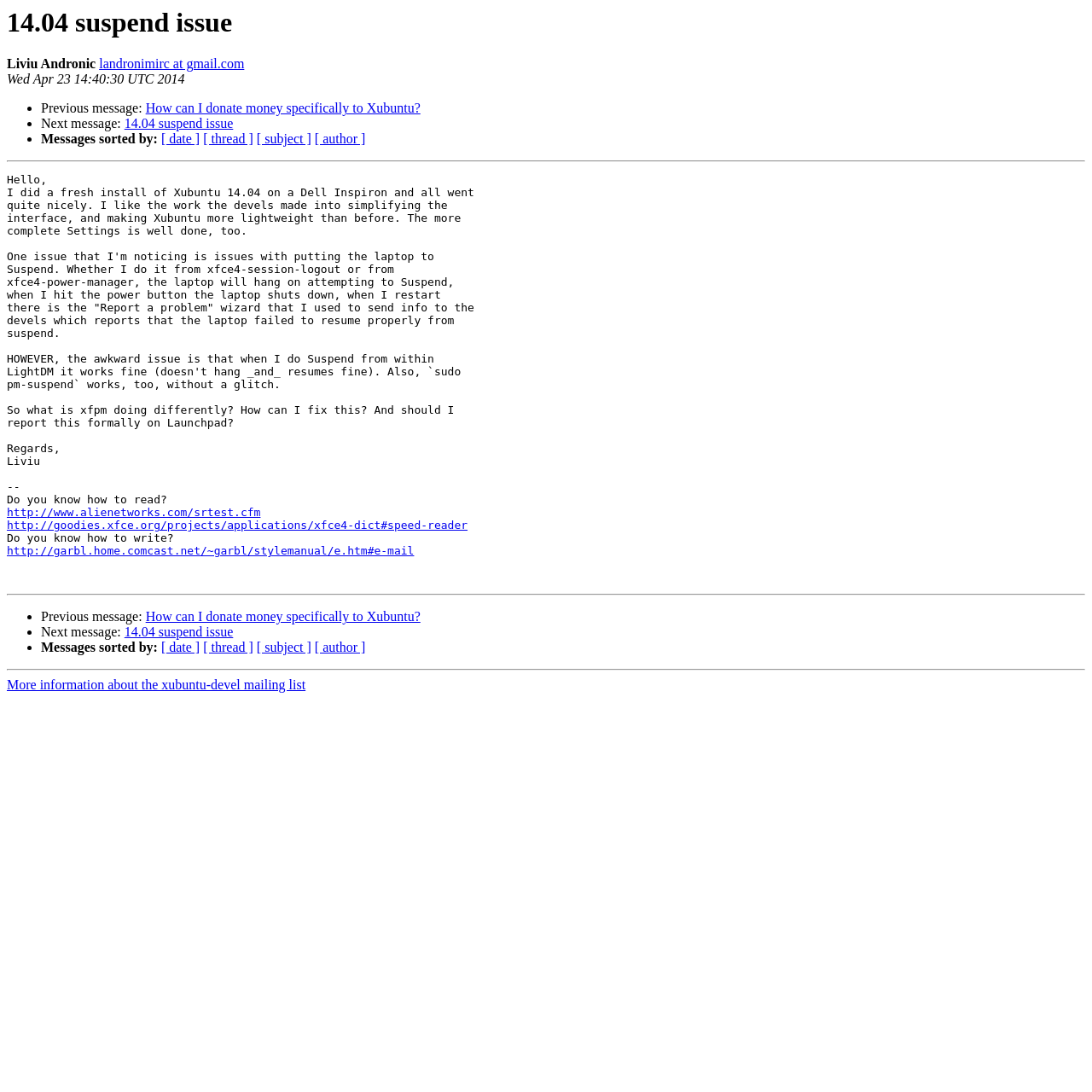Illustrate the webpage thoroughly, mentioning all important details.

This webpage appears to be a forum or mailing list discussion thread. At the top, there is a heading that reads "14.04 suspend issue" and is focused. Below the heading, there is a section with the author's name, "Liviu Andronic", and their email address, "landronimirc at gmail.com". The date "Wed Apr 23 14:40:30 UTC 2014" is also displayed.

The main content of the page is a message from the author, which is a lengthy text block that discusses an issue with suspending their laptop after installing Xubuntu 14.04. The text describes the problem, including the error message and the author's attempts to troubleshoot the issue. The message also includes some humorous remarks and references to external links.

To the left of the main content, there are several list markers and links that appear to be navigation elements. These include "Previous message", "Next message", and "Messages sorted by" with options to sort by date, thread, subject, and author.

There are two horizontal separators on the page, one above and one below the main content, which divide the page into sections. At the bottom of the page, there are more navigation links, including "More information about the xubuntu-devel mailing list".